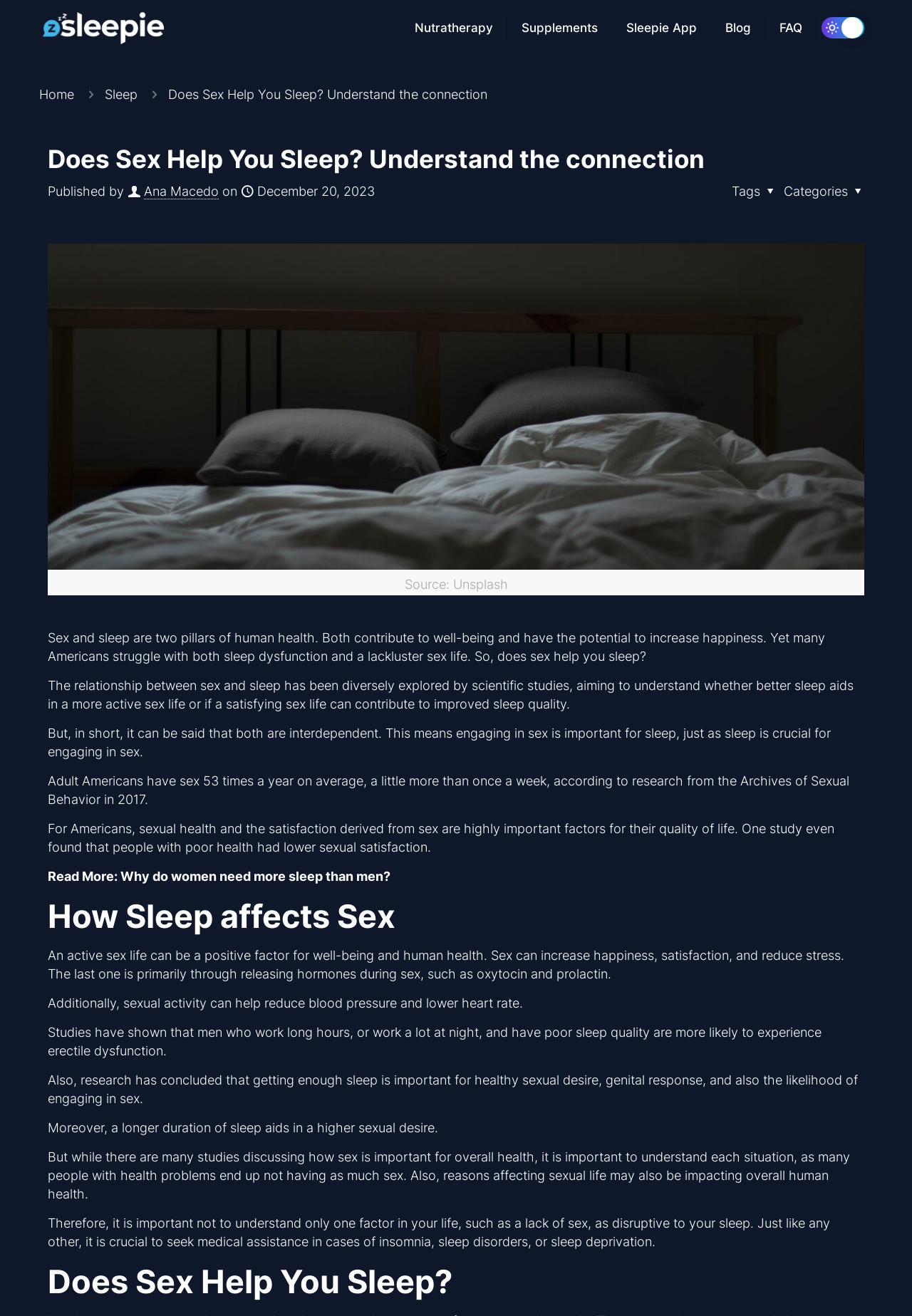What is the effect of poor sleep quality on men?
Refer to the image and offer an in-depth and detailed answer to the question.

The article states that men who work long hours, work at night, and have poor sleep quality are more likely to experience erectile dysfunction.